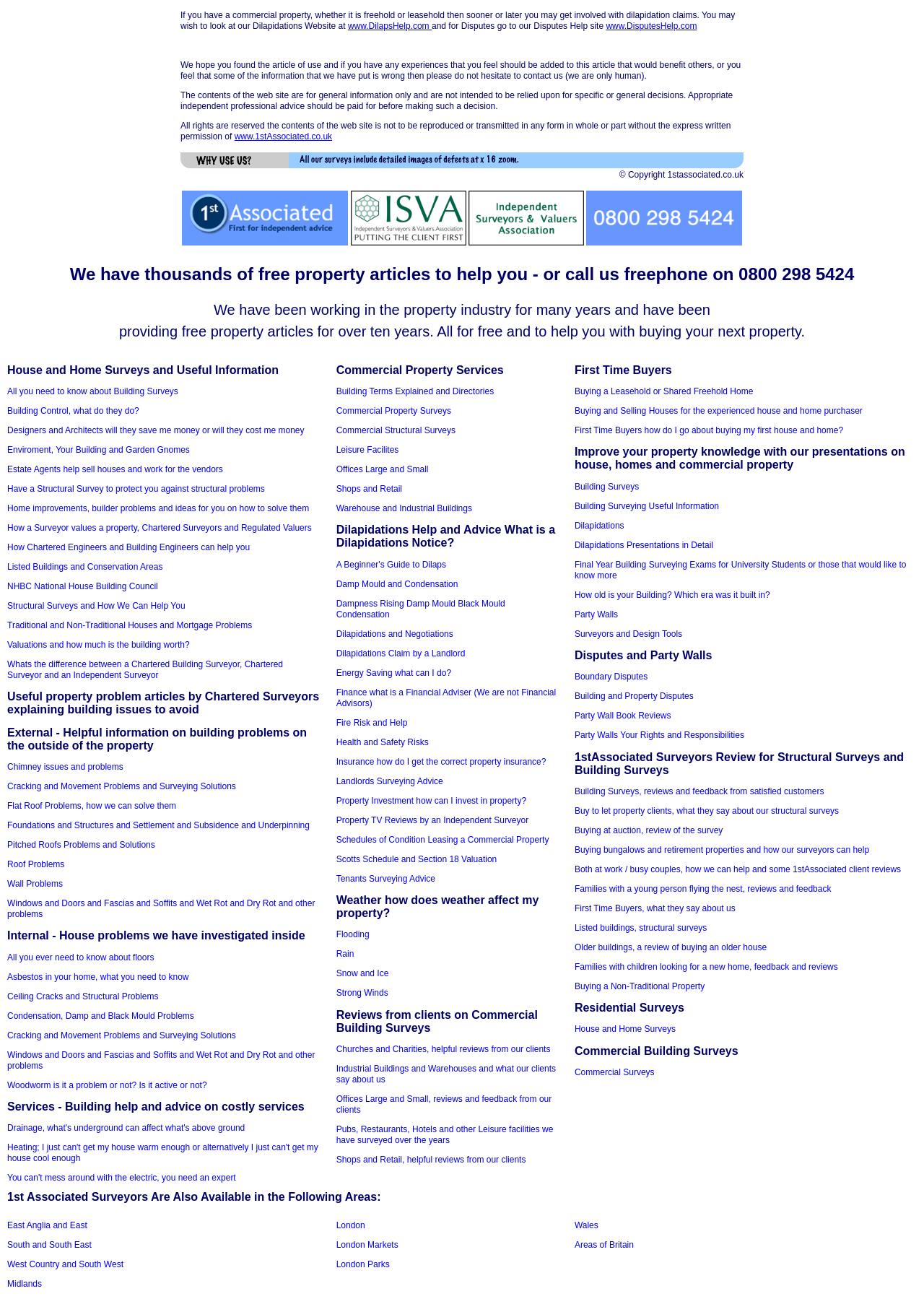Use a single word or phrase to respond to the question:
What is the difference between a Chartered Building Surveyor and an Independent Surveyor?

Not specified